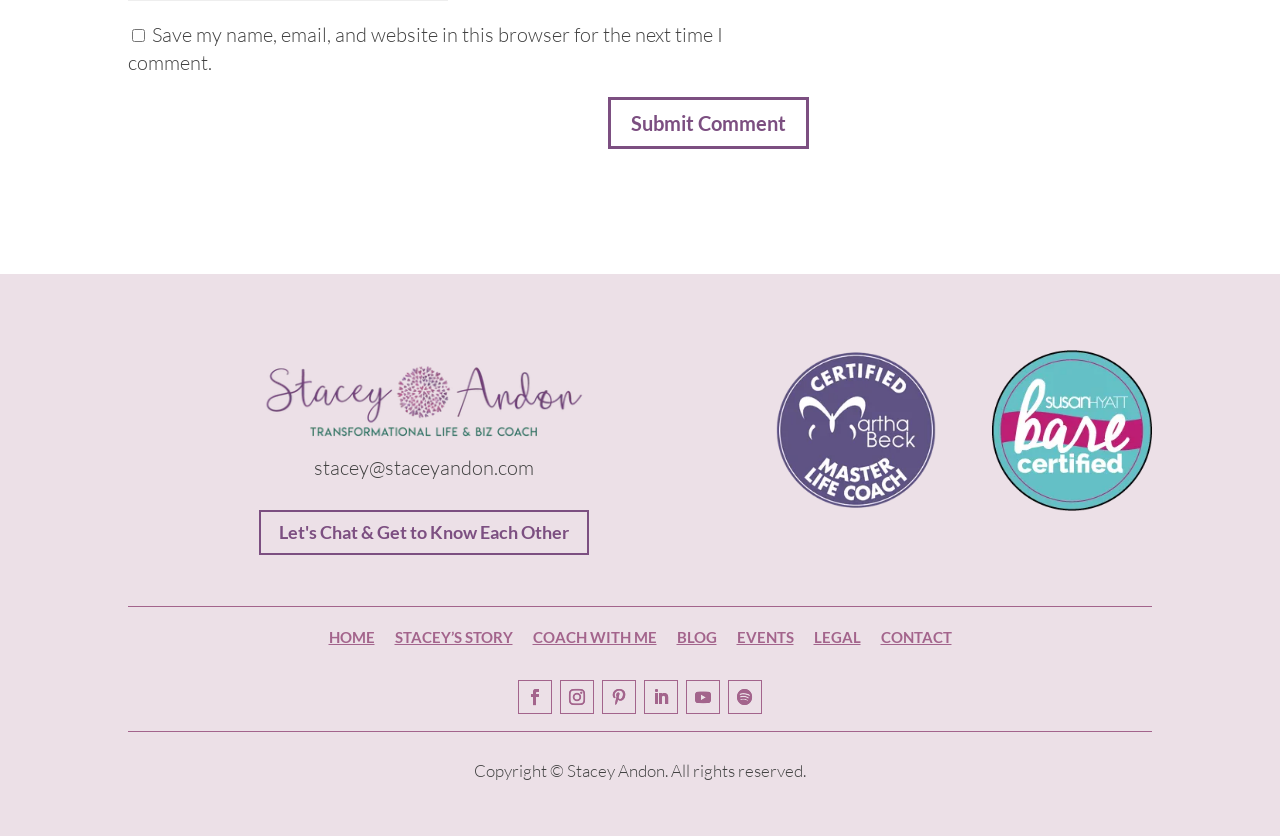Find the UI element described as: "COACH WITH ME" and predict its bounding box coordinates. Ensure the coordinates are four float numbers between 0 and 1, [left, top, right, bottom].

[0.416, 0.752, 0.513, 0.773]